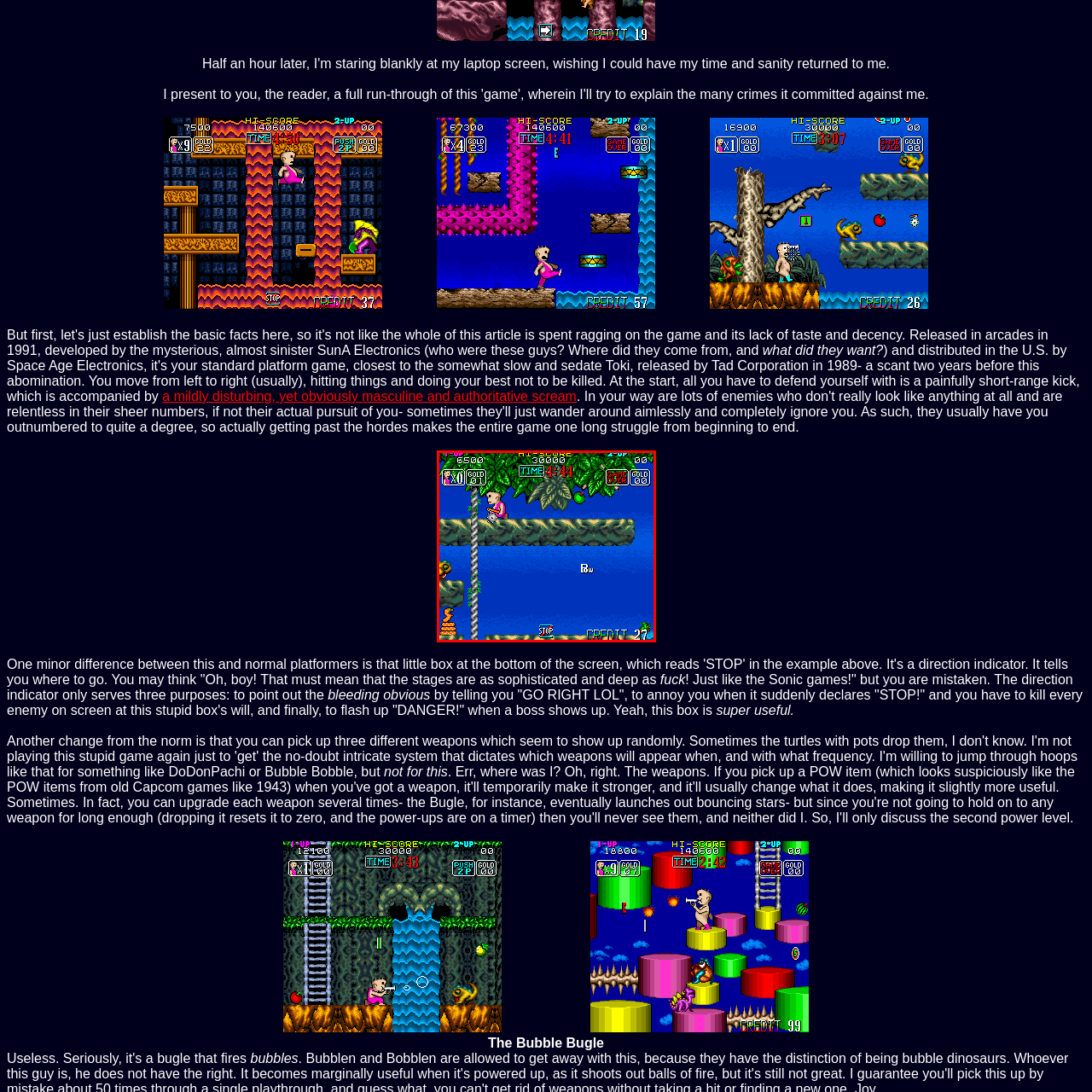Provide an in-depth caption for the picture enclosed by the red frame.

In this vibrant scene from a retro platformer game, we see a playful character navigating a whimsical landscape filled with lush, green foliage and rocky platforms. The character, dressed in pink, seems to be in a moment of pause, gripping a small item, possibly a weapon or tool, while perched on a platform above a bright blue expanse. 

Above the character, a green apple hangs enticingly, hinting at potential rewards in the game. The interface displays a score of 30,000 points alongside a timer showing 4:44, indicating the player's progress in a timed scenario. At the bottom of the screen, a prominent "STOP" message alerts the player, likely signaling an important gameplay mechanic, while additional elements, like a "CREDIT" count, emphasize the arcade style of the game.

The bottom left corner features a quirky yellow enemy, suggesting an imminent challenge, paired with a cleverly designed snake-like enemy nearby, both adding to the engaging, action-oriented atmosphere of the game. Overall, this screenshot captures the colorful essence and playful challenges of classic arcade gameplay.